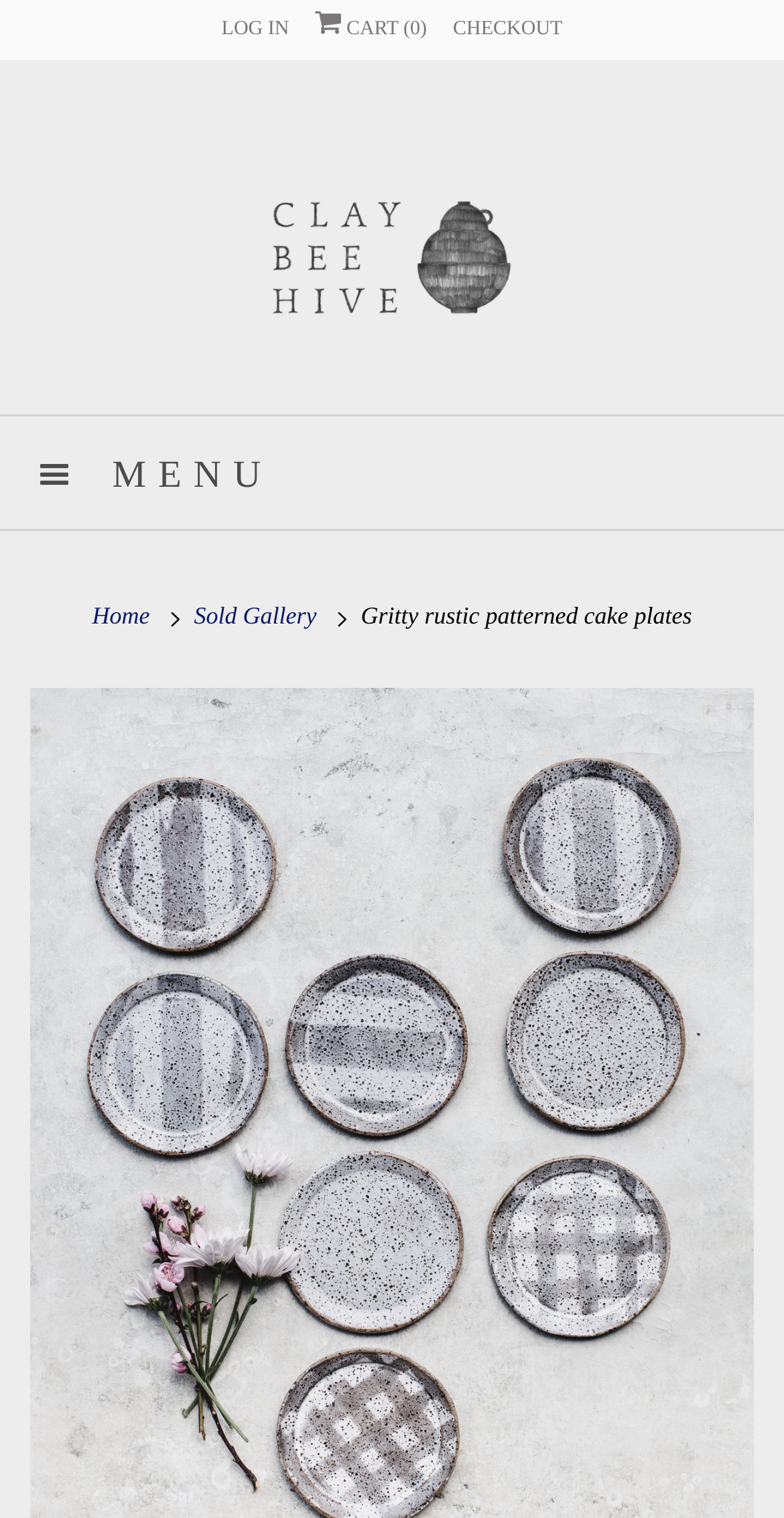Explain the contents of the webpage comprehensively.

The webpage is about Gritty rustic patterned cake plates, specifically showcasing hand-made plates with a grey/black finish. At the top left corner, there are three links: "LOG IN", "CART (0)", and "CHECKOUT", aligned horizontally. Below these links, there is a prominent link "Clay Beehive" that spans almost the entire width of the page. 

On the top right corner, there is a "Menu" link with a dropdown menu. The menu has a label "MENU" inside it. Below the "Menu" link, there are two more links: "Home" and "Sold Gallery", positioned side by side. 

The main content of the page is a title "Gritty rustic patterned cake plates" which is centered and takes up most of the page width. There are no images on the page.